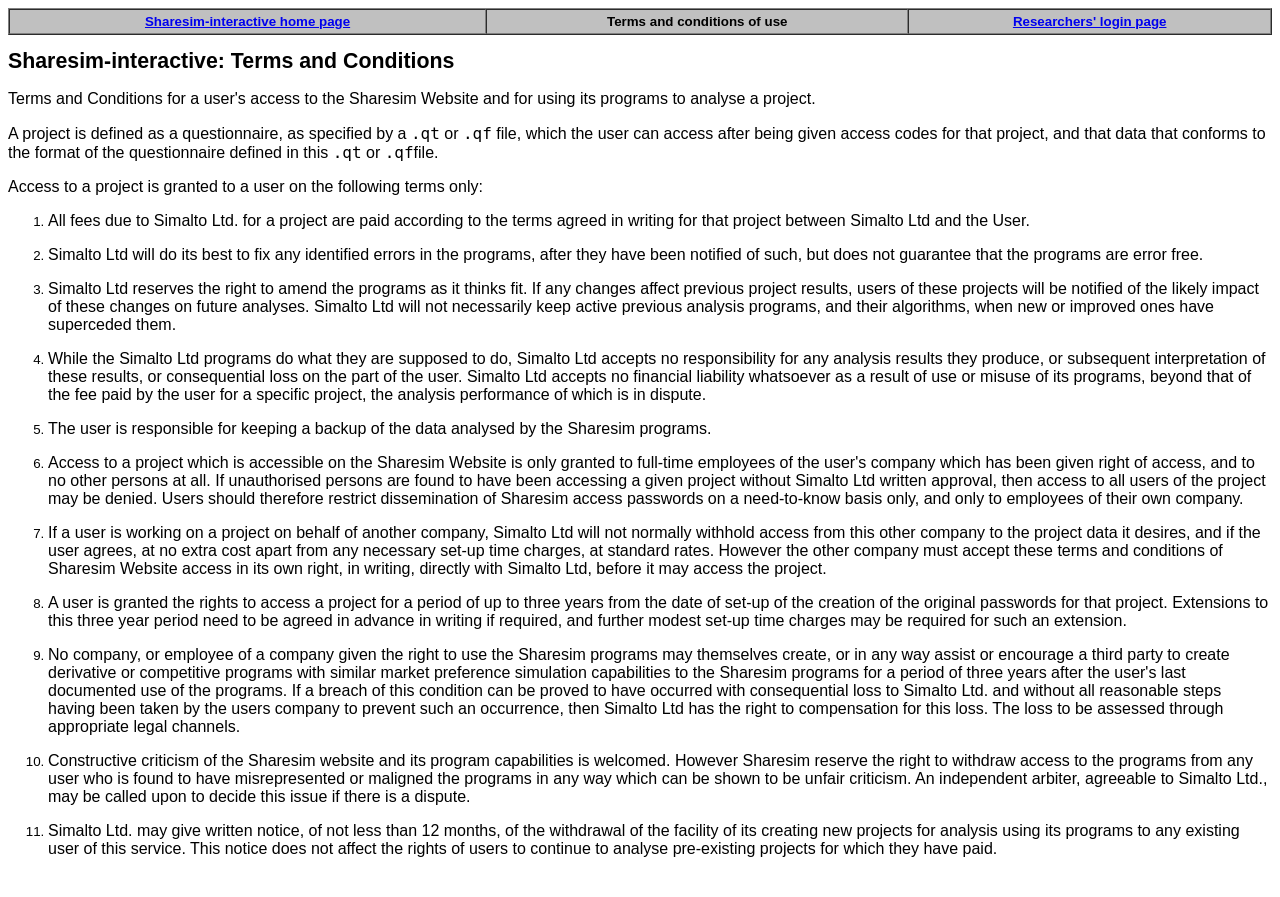Who is responsible for keeping a backup of the data?
Examine the webpage screenshot and provide an in-depth answer to the question.

The webpage states that the user is responsible for keeping a backup of the data analysed by the Sharesim programs, which implies that the user has the responsibility to ensure the safety and integrity of their data.